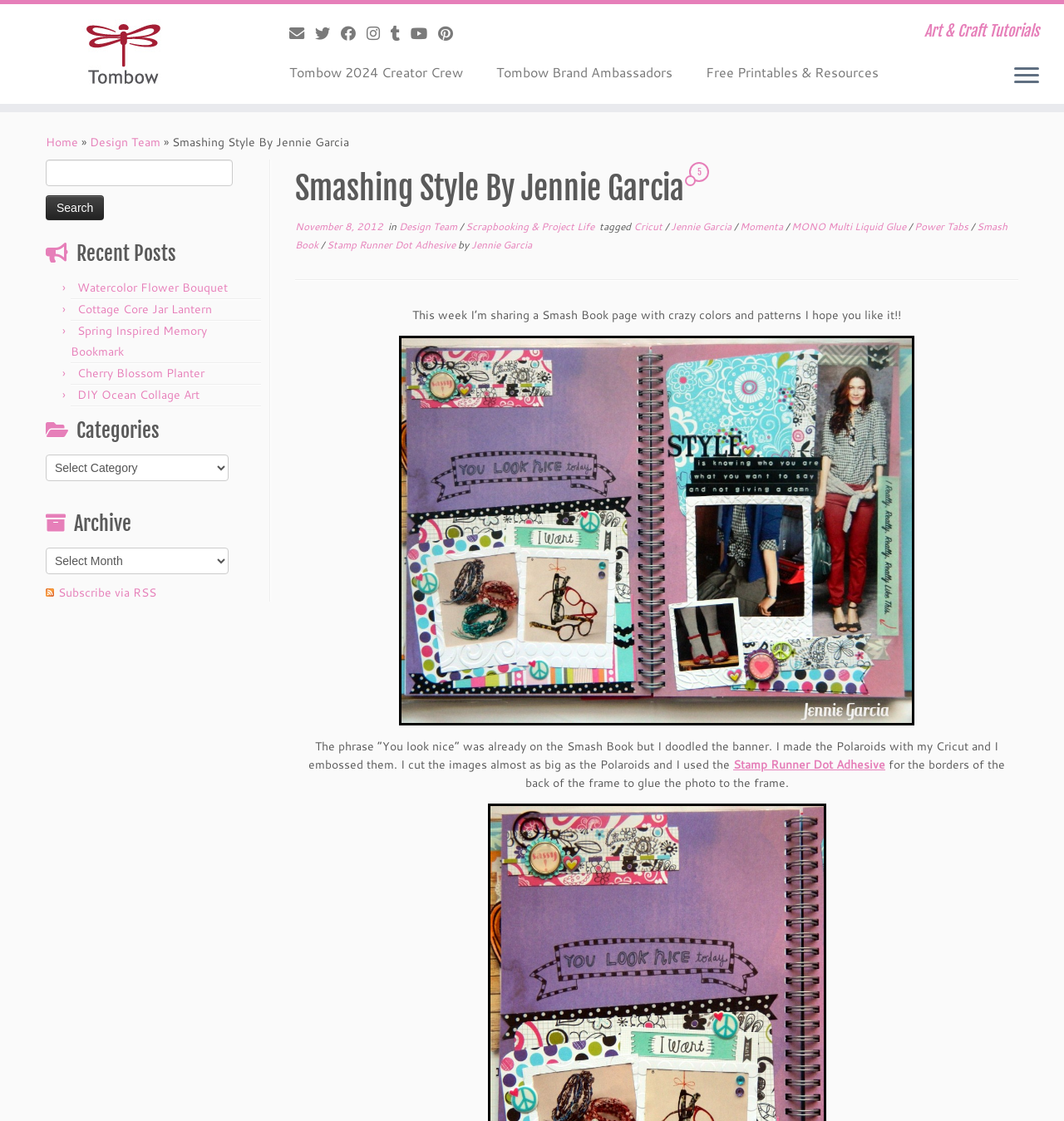What is the principal heading displayed on the webpage?

Smashing Style By Jennie Garcia 5